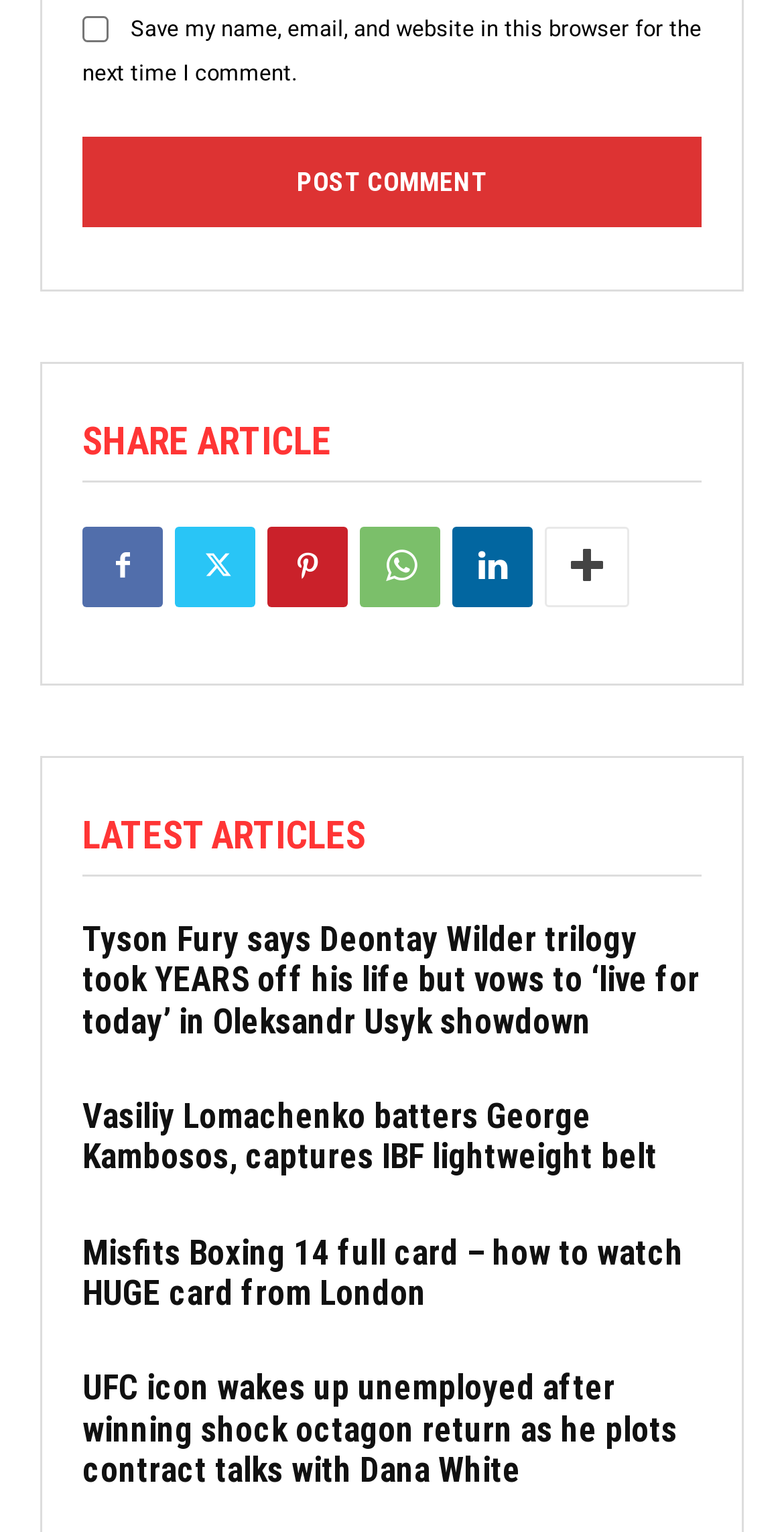Locate the bounding box coordinates of the clickable area to execute the instruction: "Check out Misfits Boxing 14 full card". Provide the coordinates as four float numbers between 0 and 1, represented as [left, top, right, bottom].

[0.105, 0.804, 0.872, 0.857]